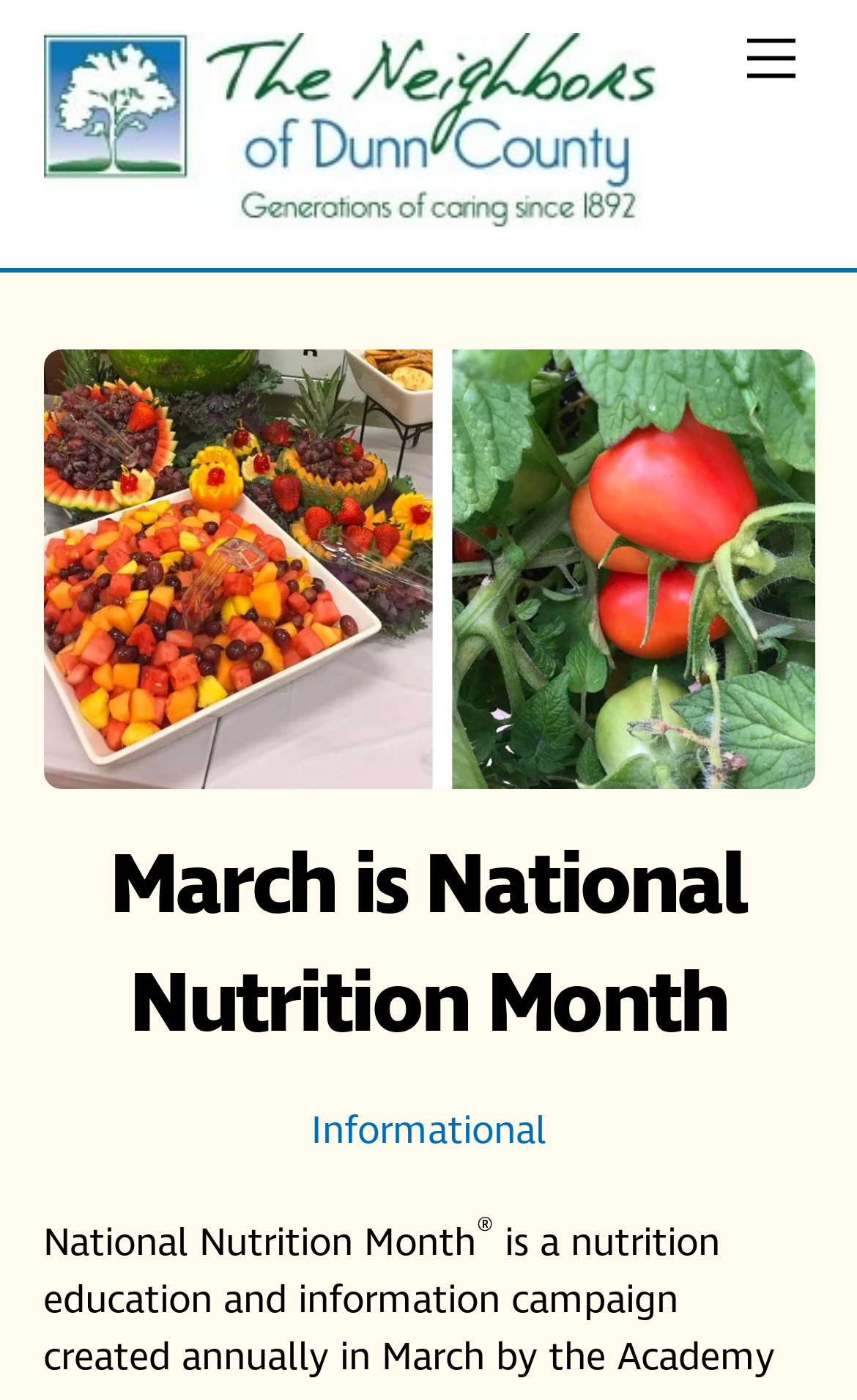Is there a logo on the webpage?
Look at the screenshot and respond with a single word or phrase.

Yes